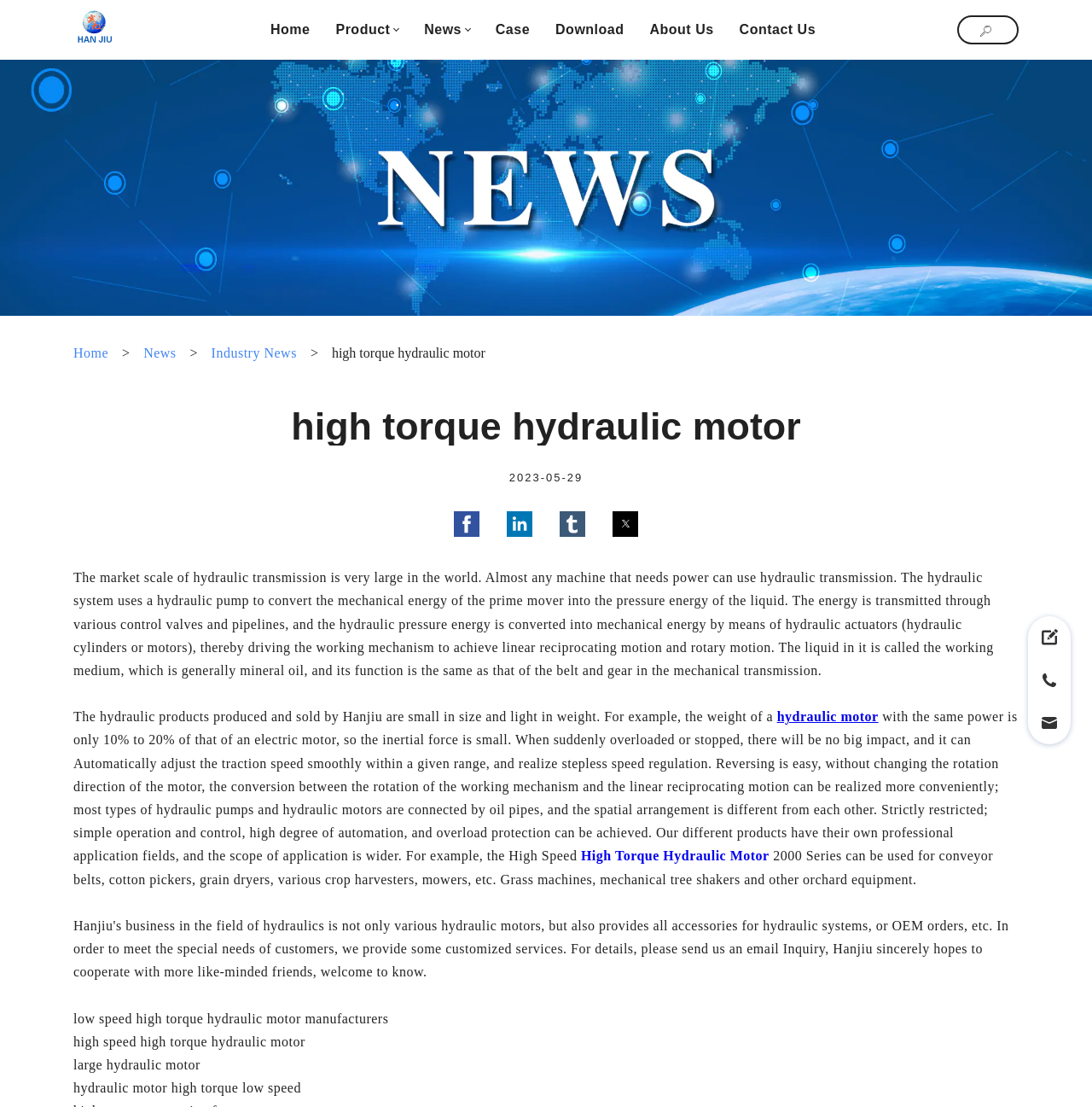Respond with a single word or phrase:
What is the company name mentioned on the webpage?

Shijiazhuang Hanjiu Technology Co.,Ltd